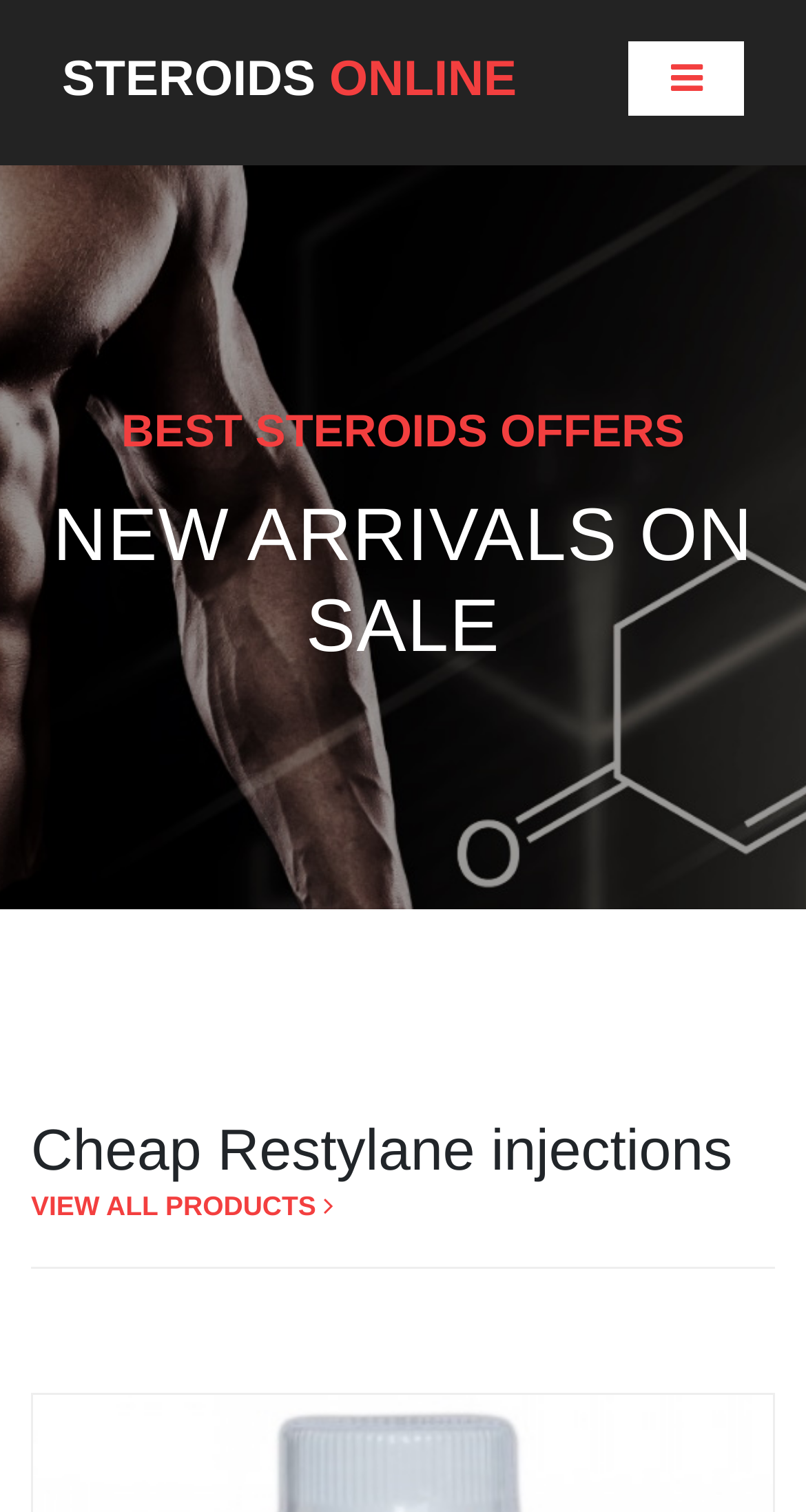Highlight the bounding box of the UI element that corresponds to this description: "WPC Door Frame".

None